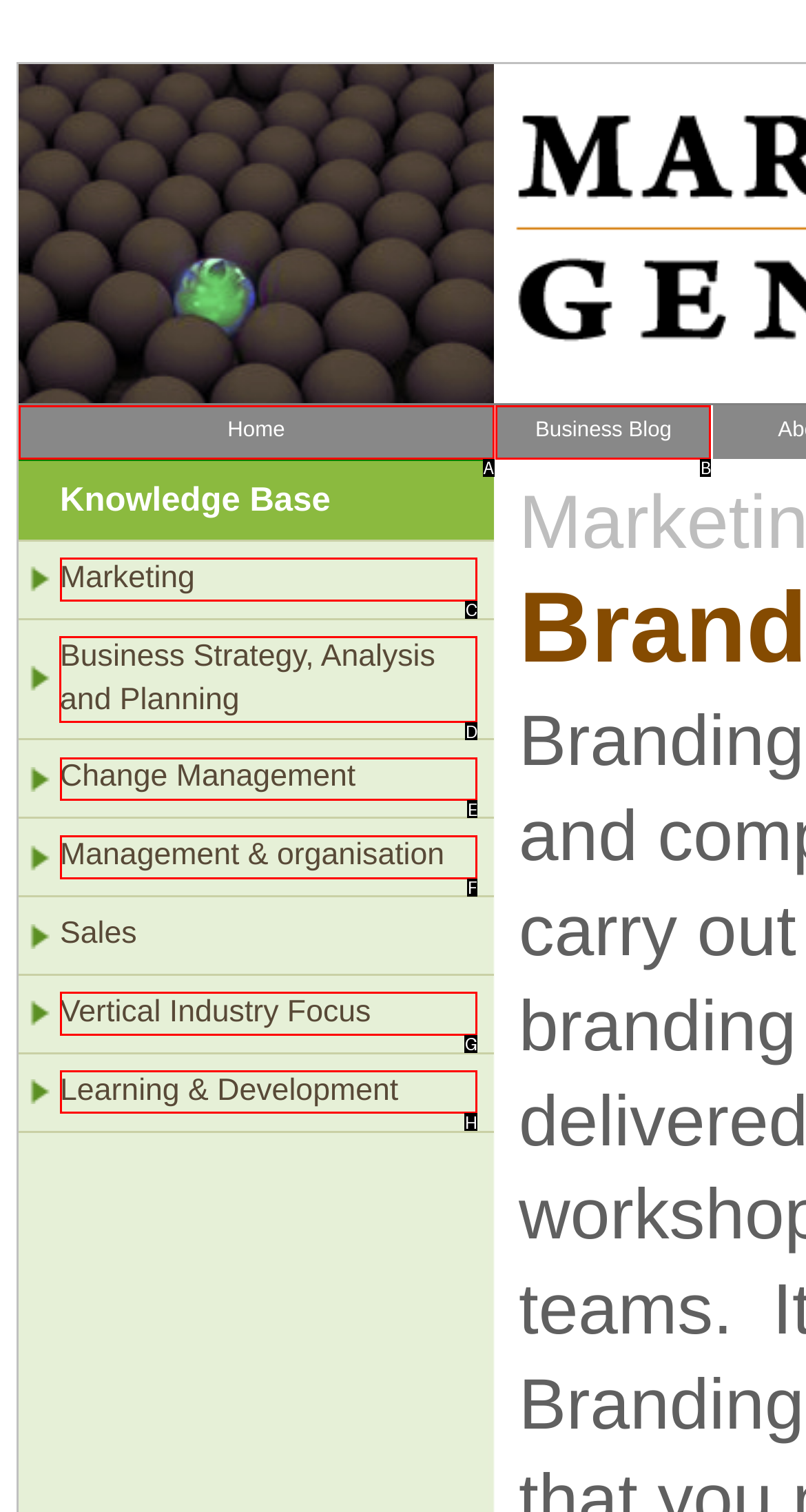Determine the correct UI element to click for this instruction: explore business strategy. Respond with the letter of the chosen element.

D